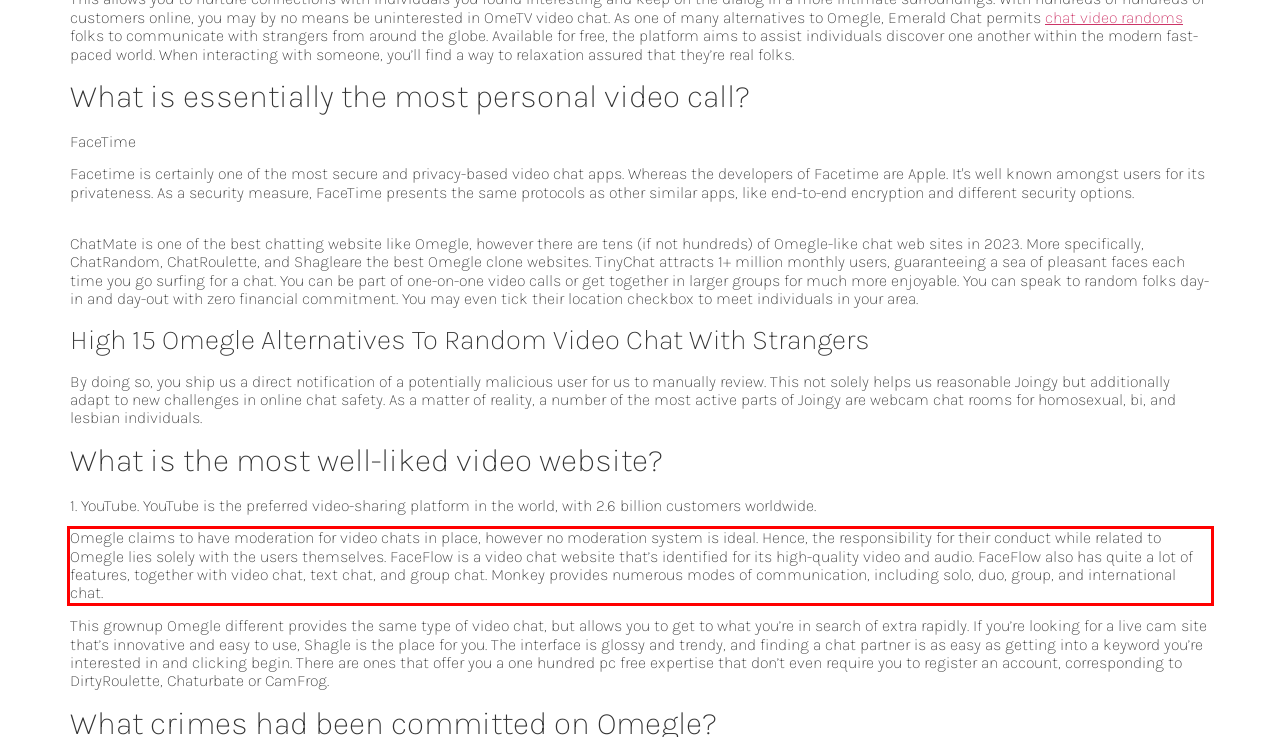With the provided screenshot of a webpage, locate the red bounding box and perform OCR to extract the text content inside it.

Omegle claims to have moderation for video chats in place, however no moderation system is ideal. Hence, the responsibility for their conduct while related to Omegle lies solely with the users themselves. FaceFlow is a video chat website that’s identified for its high-quality video and audio. FaceFlow also has quite a lot of features, together with video chat, text chat, and group chat. Monkey provides numerous modes of communication, including solo, duo, group, and international chat.